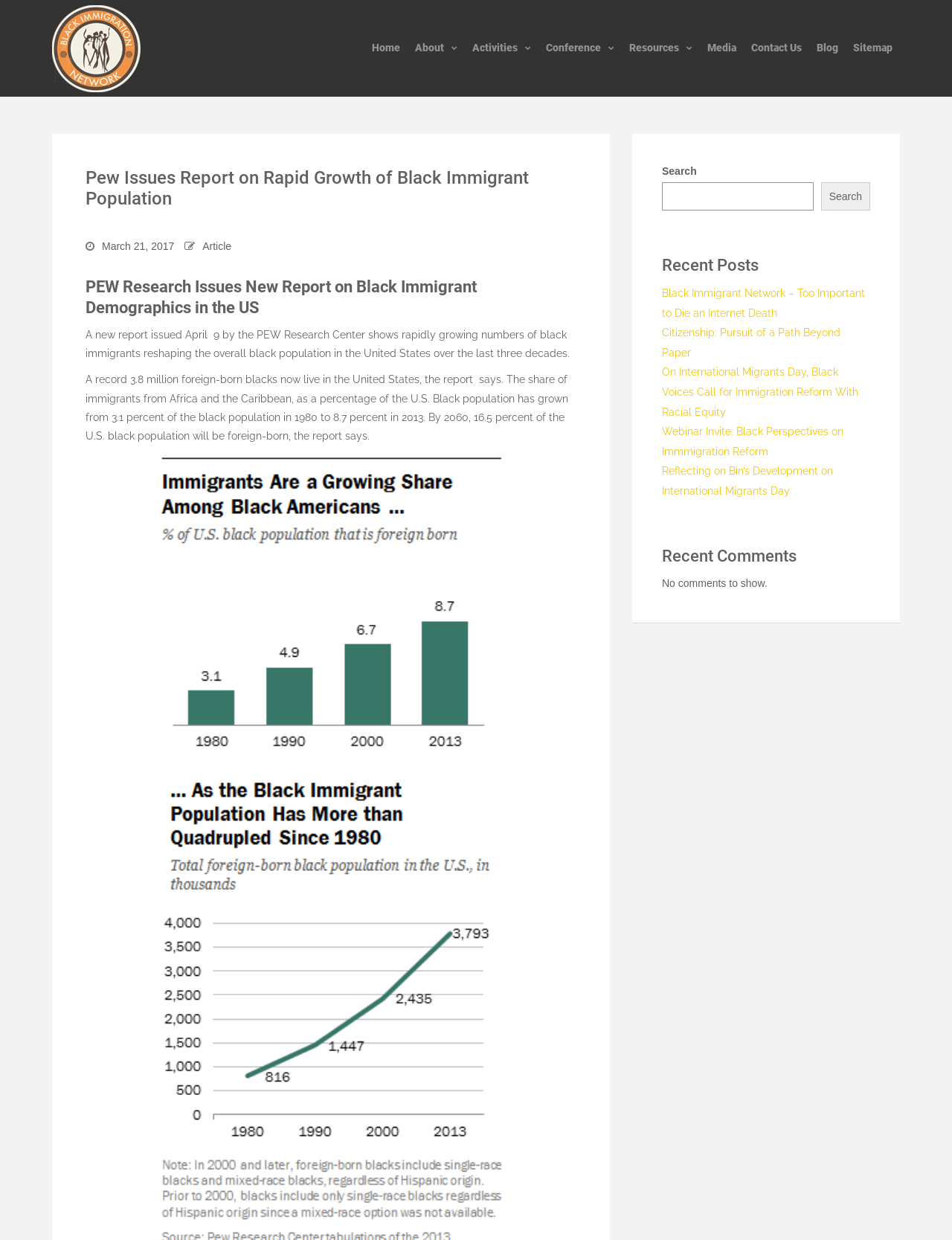Please answer the following question using a single word or phrase: 
How many links are there in the 'Recent Posts' section?

5